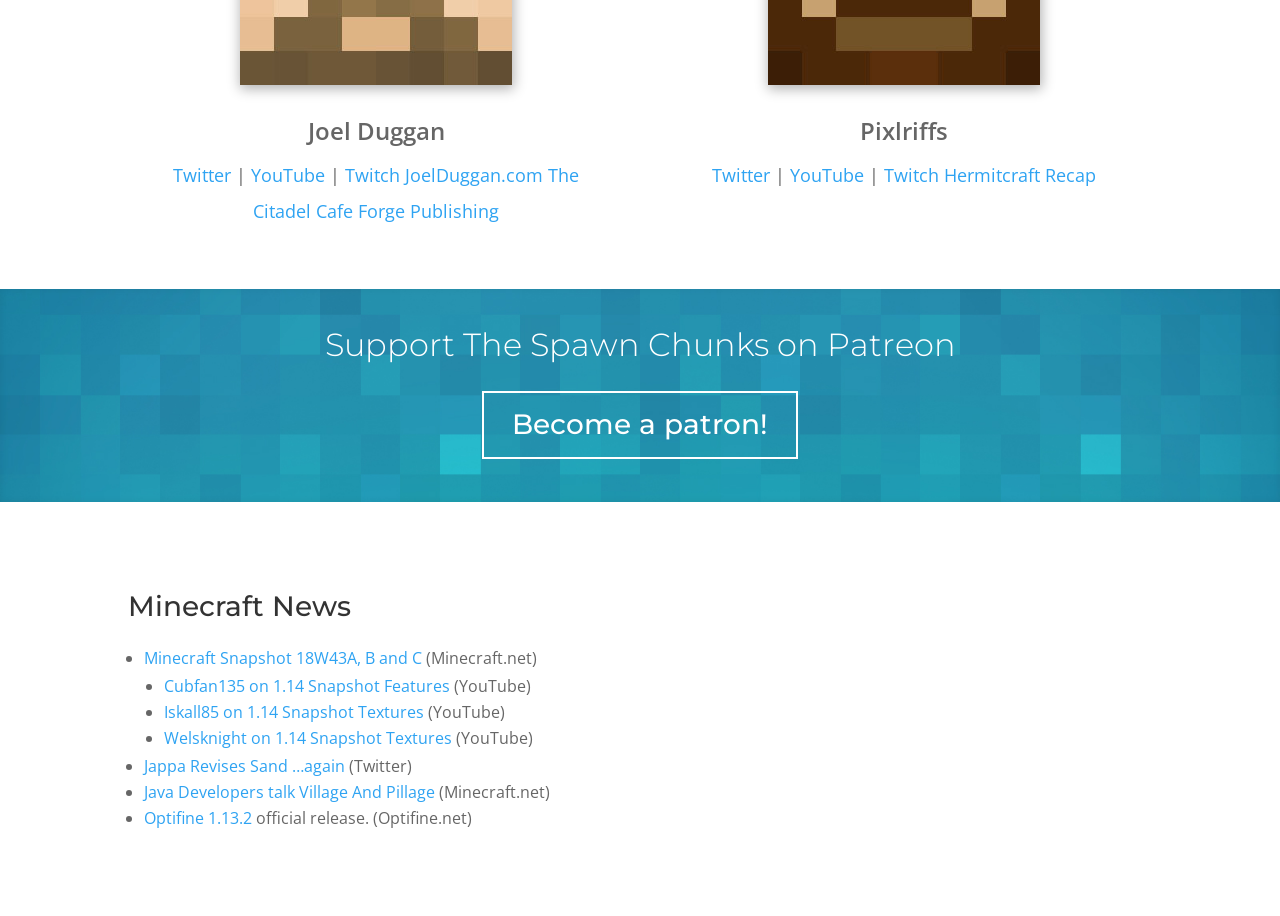Examine the image carefully and respond to the question with a detailed answer: 
How many social media links are on this webpage?

The webpage has links to Twitter, YouTube, Twitch, and other platforms, and each of these platforms has multiple links. By counting the links, I found a total of 6 social media links.